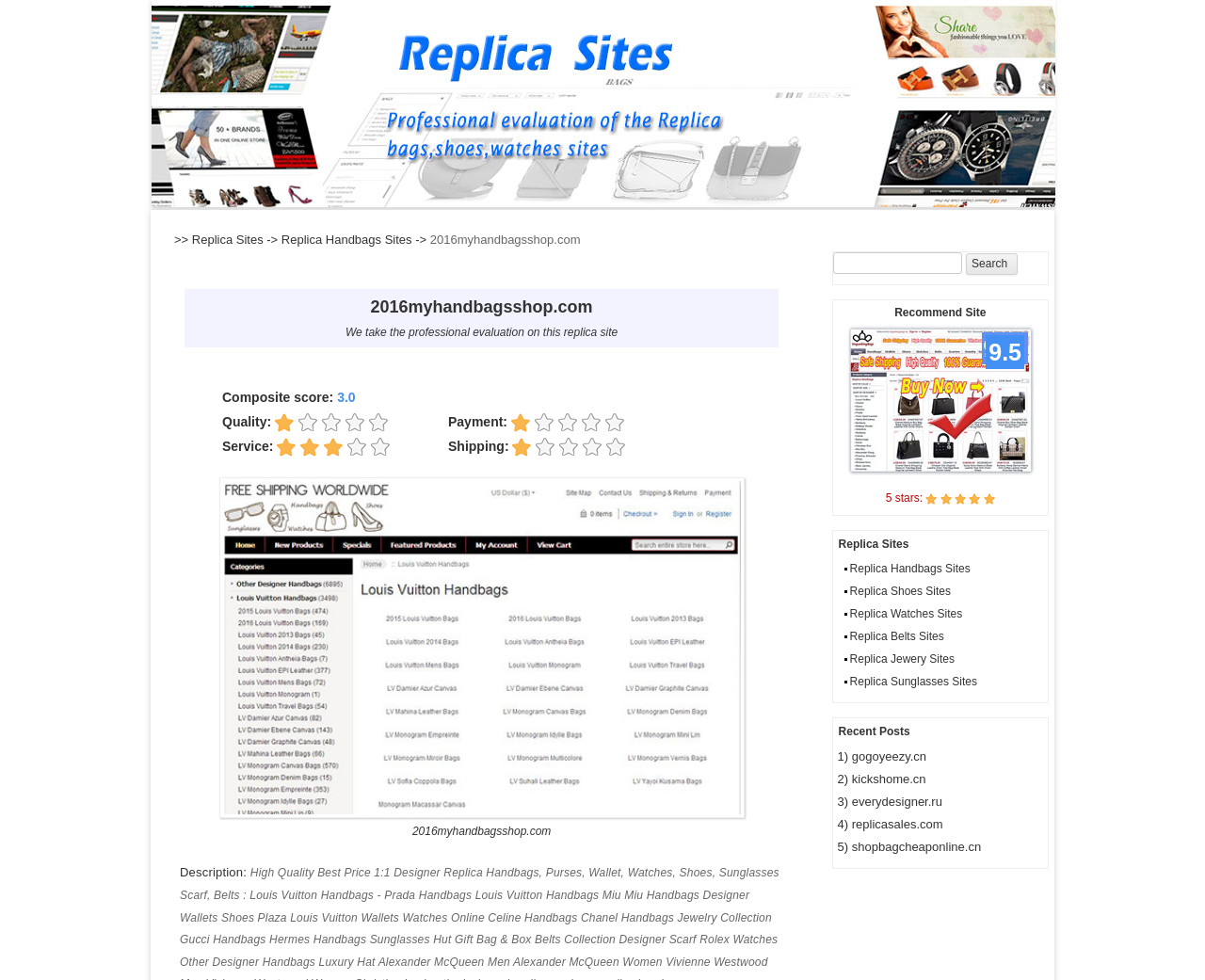Reply to the question below using a single word or brief phrase:
How many recent posts are listed?

5